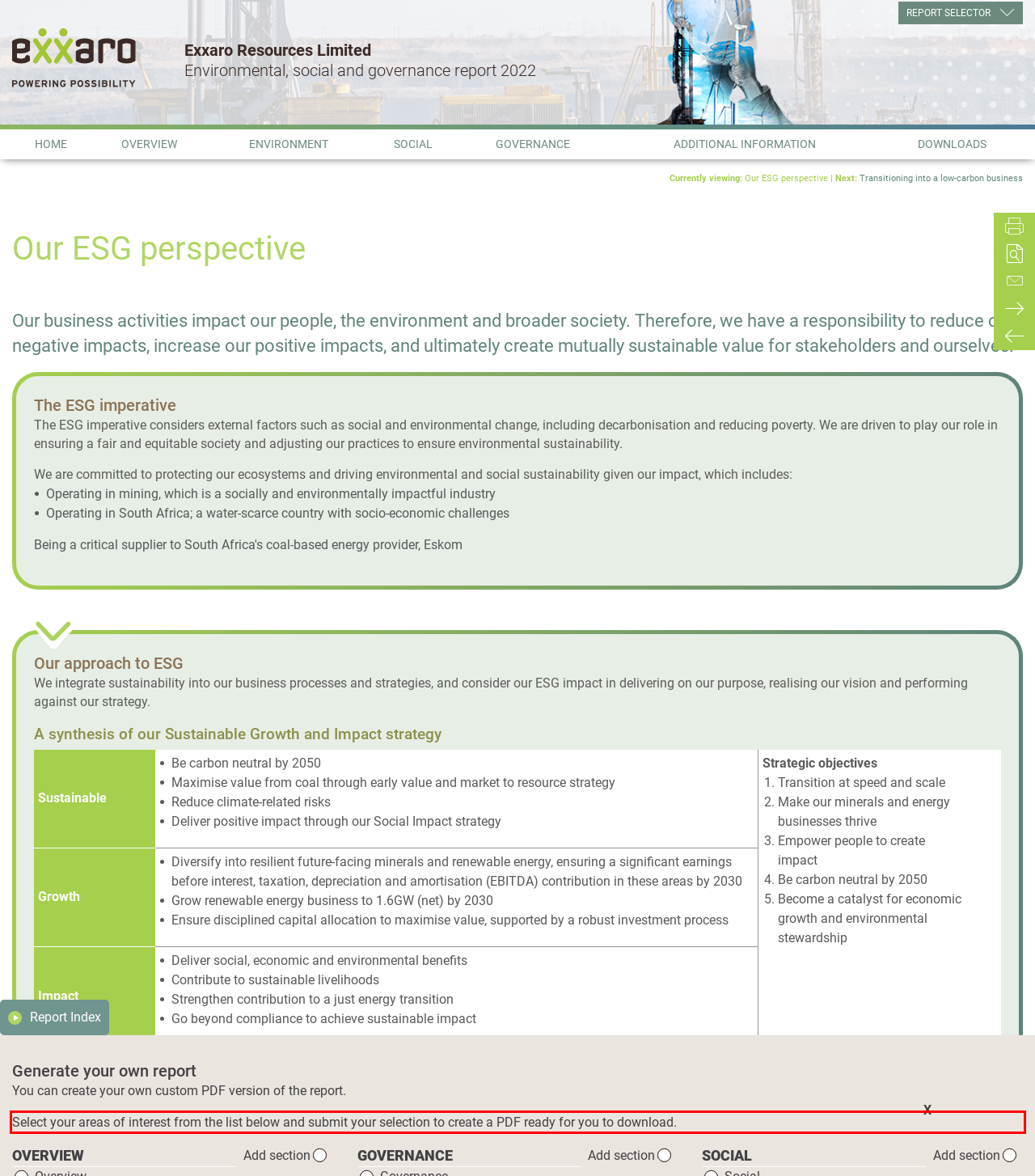Within the provided webpage screenshot, find the red rectangle bounding box and perform OCR to obtain the text content.

Select your areas of interest from the list below and submit your selection to create a PDF ready for you to download.